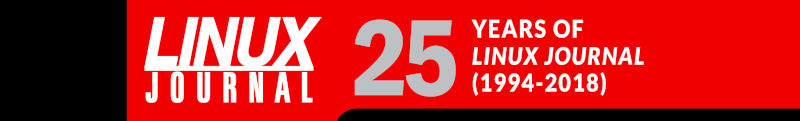What is the significance of the number '25' in the logo?
From the screenshot, supply a one-word or short-phrase answer.

25th anniversary